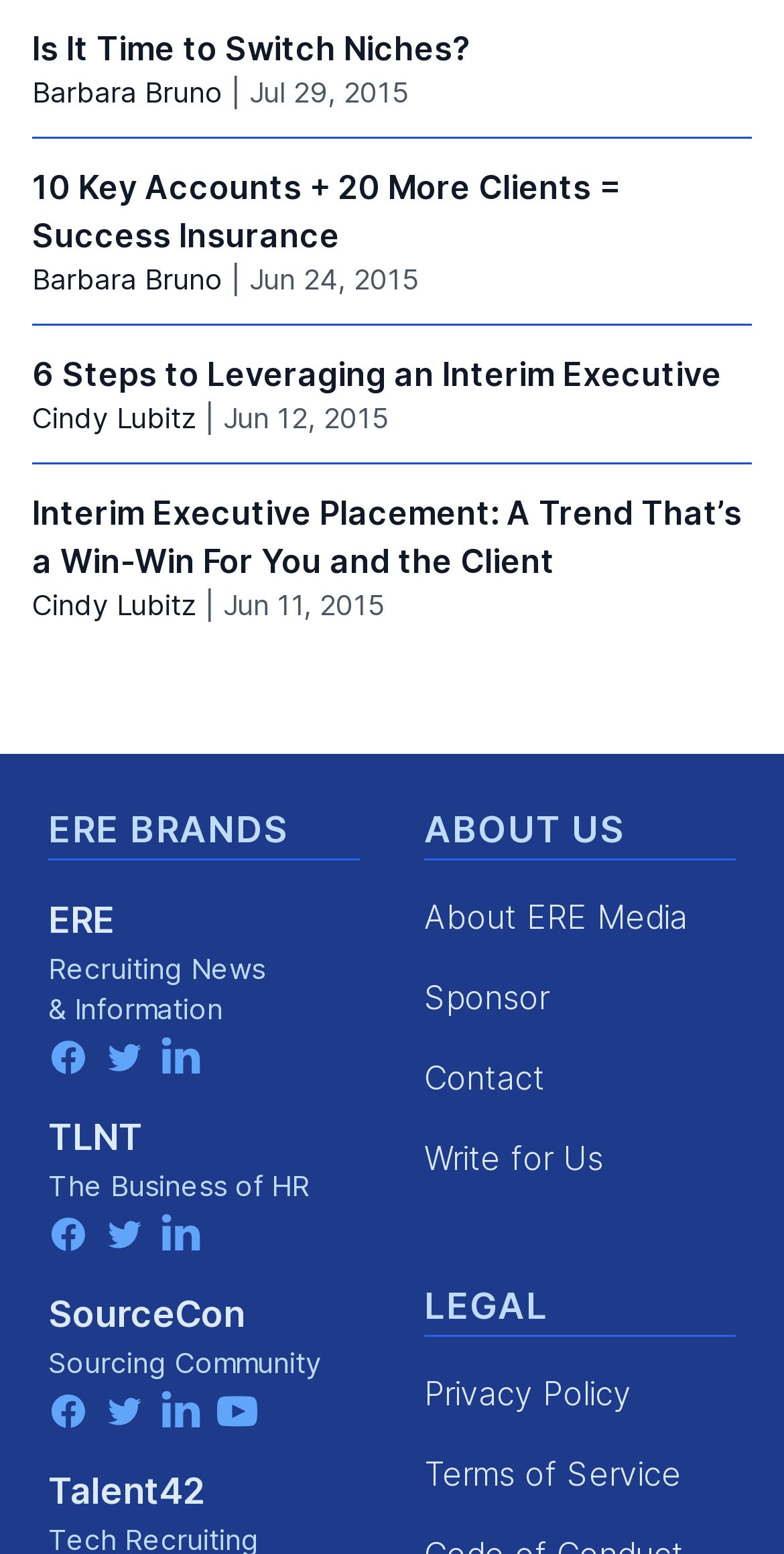Locate the bounding box coordinates of the area where you should click to accomplish the instruction: "Go to recommended books".

None